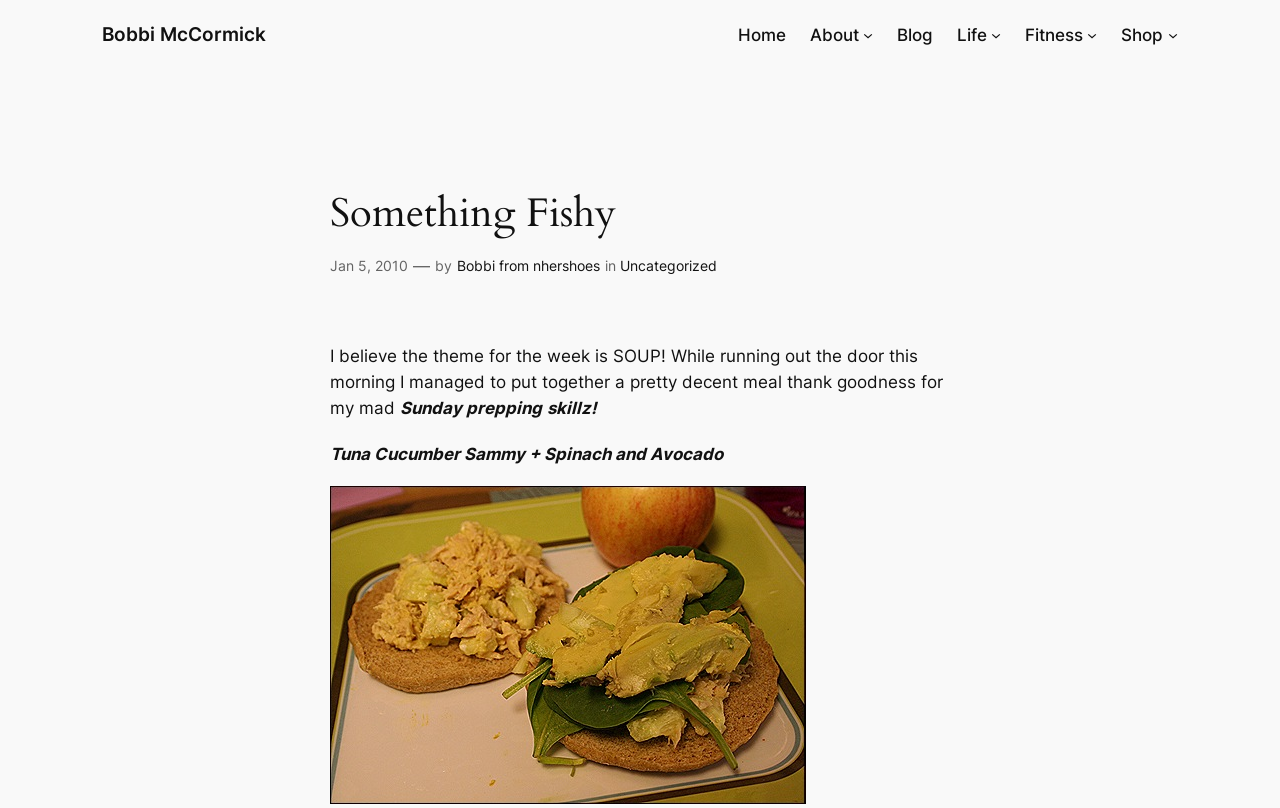What is the title of the article?
Please give a detailed and elaborate explanation in response to the question.

The title of the article is 'Something Fishy' which is mentioned at the top of the page in a heading element, and also in the meta description of the webpage.